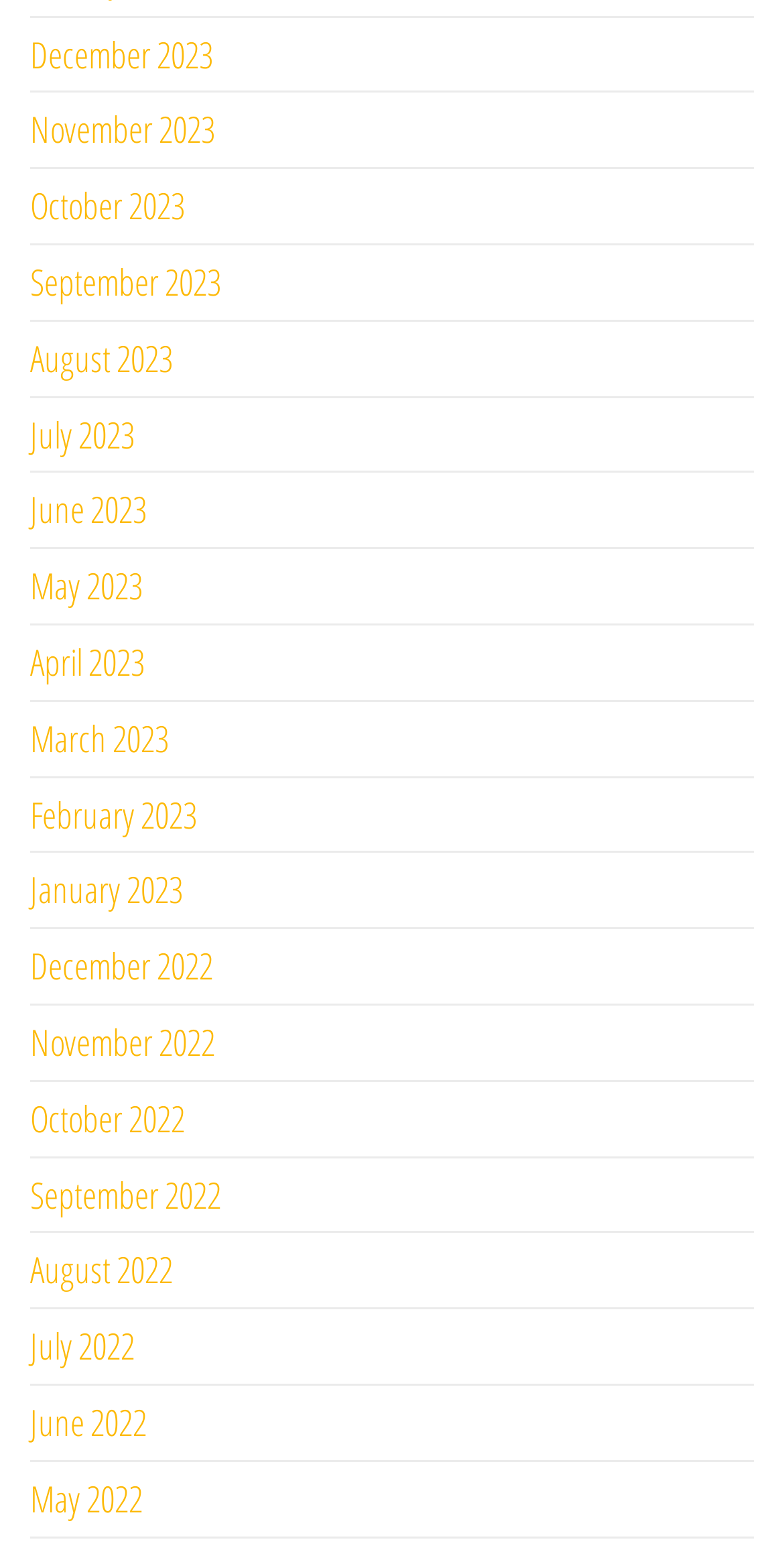What is the latest month listed?
Based on the image content, provide your answer in one word or a short phrase.

December 2023